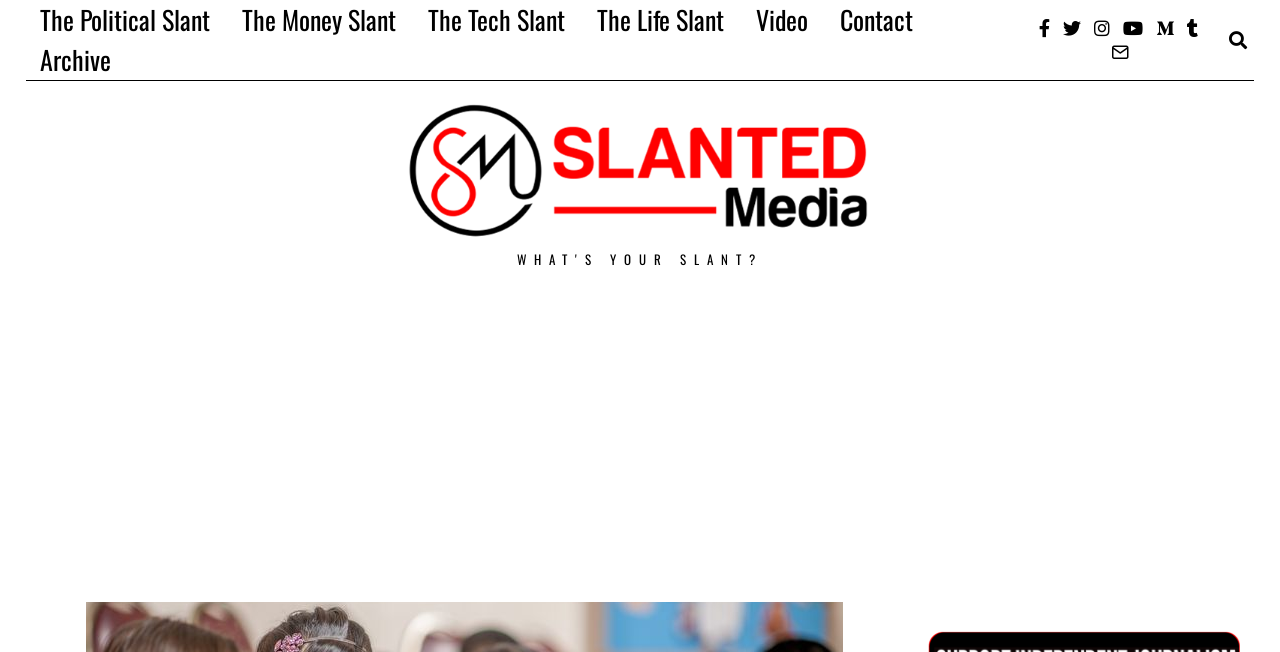What is the logo of the website?
Give a detailed response to the question by analyzing the screenshot.

The logo of the website can be identified by looking at the heading element 'Logo' which contains an image element also labeled as 'Logo'.